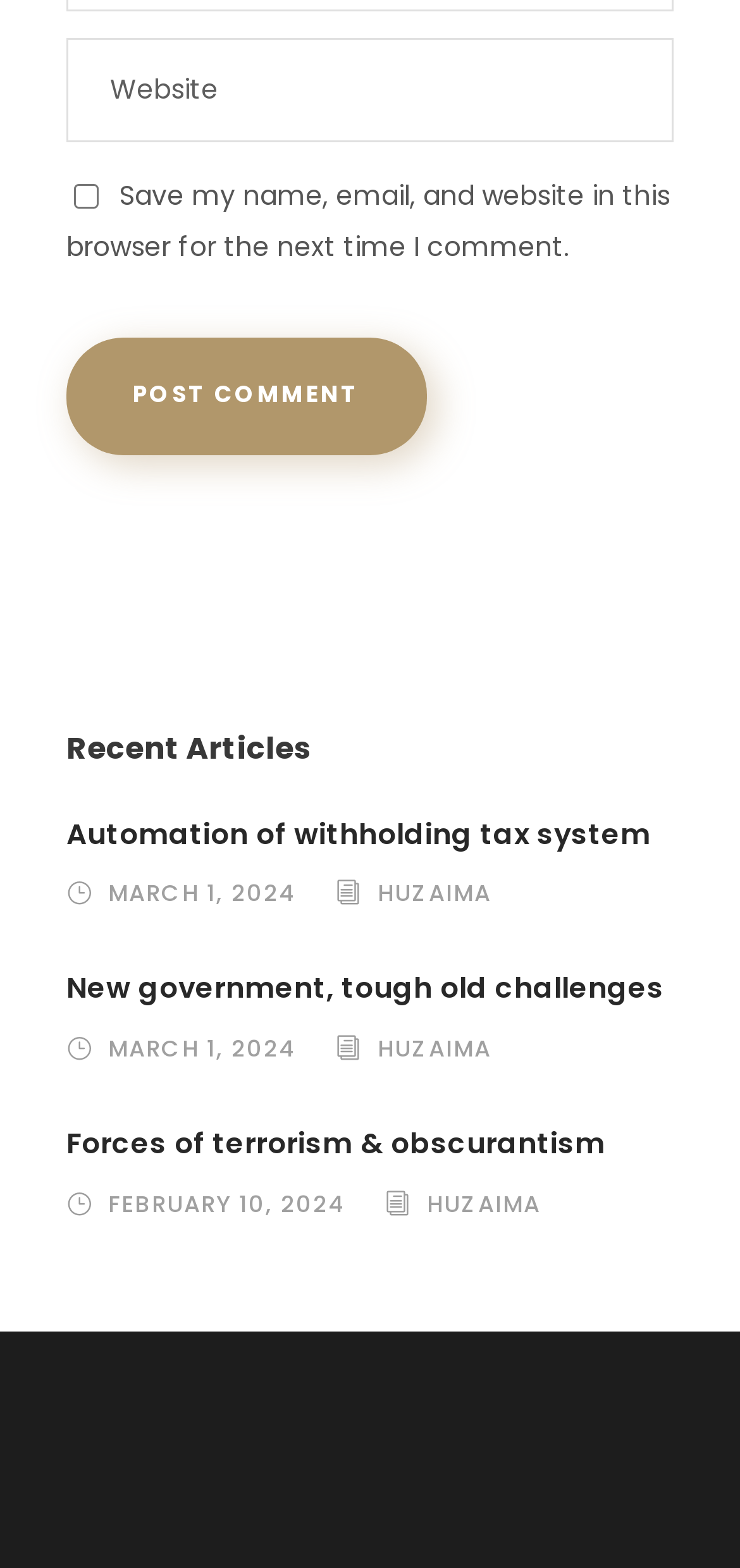Provide the bounding box coordinates of the area you need to click to execute the following instruction: "Read recent article about automation of withholding tax system".

[0.09, 0.519, 0.879, 0.544]